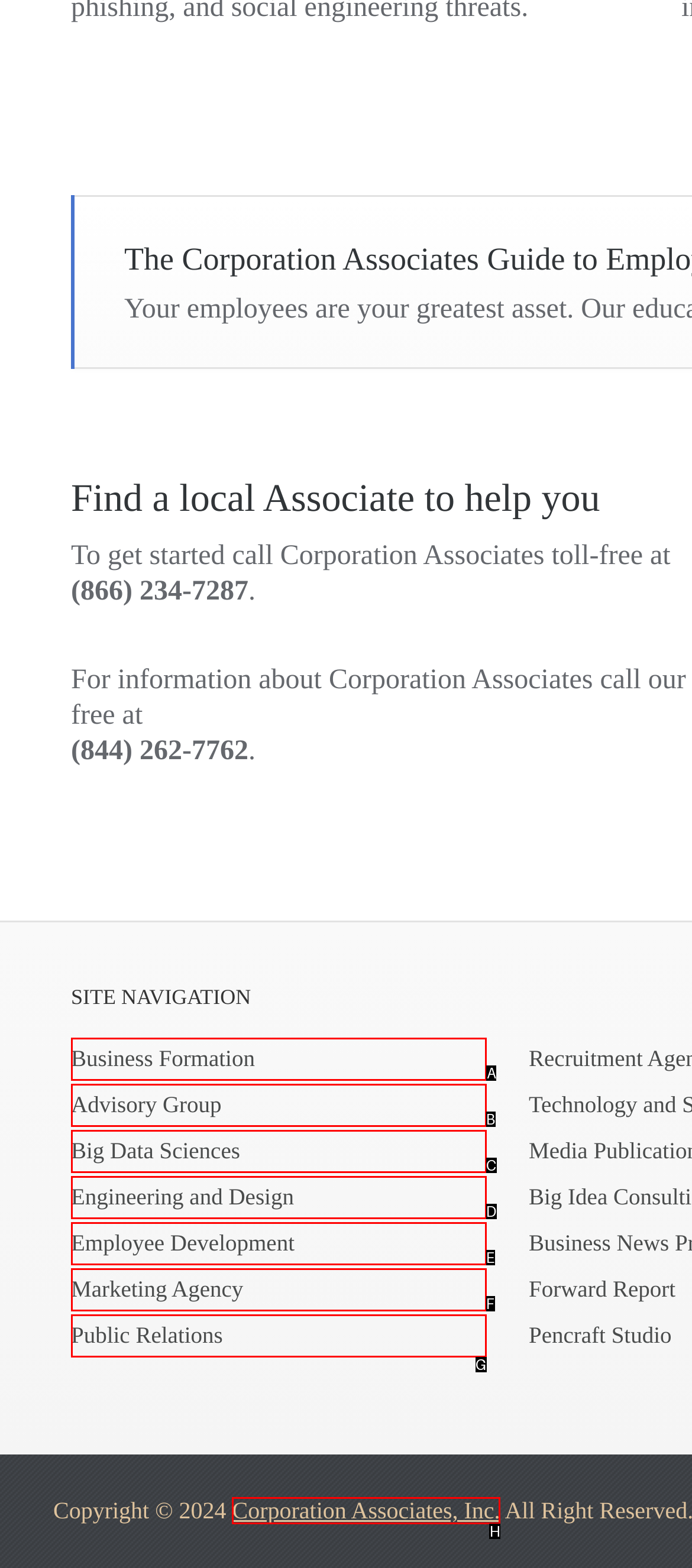Indicate which HTML element you need to click to complete the task: Visit Business Formation page. Provide the letter of the selected option directly.

A